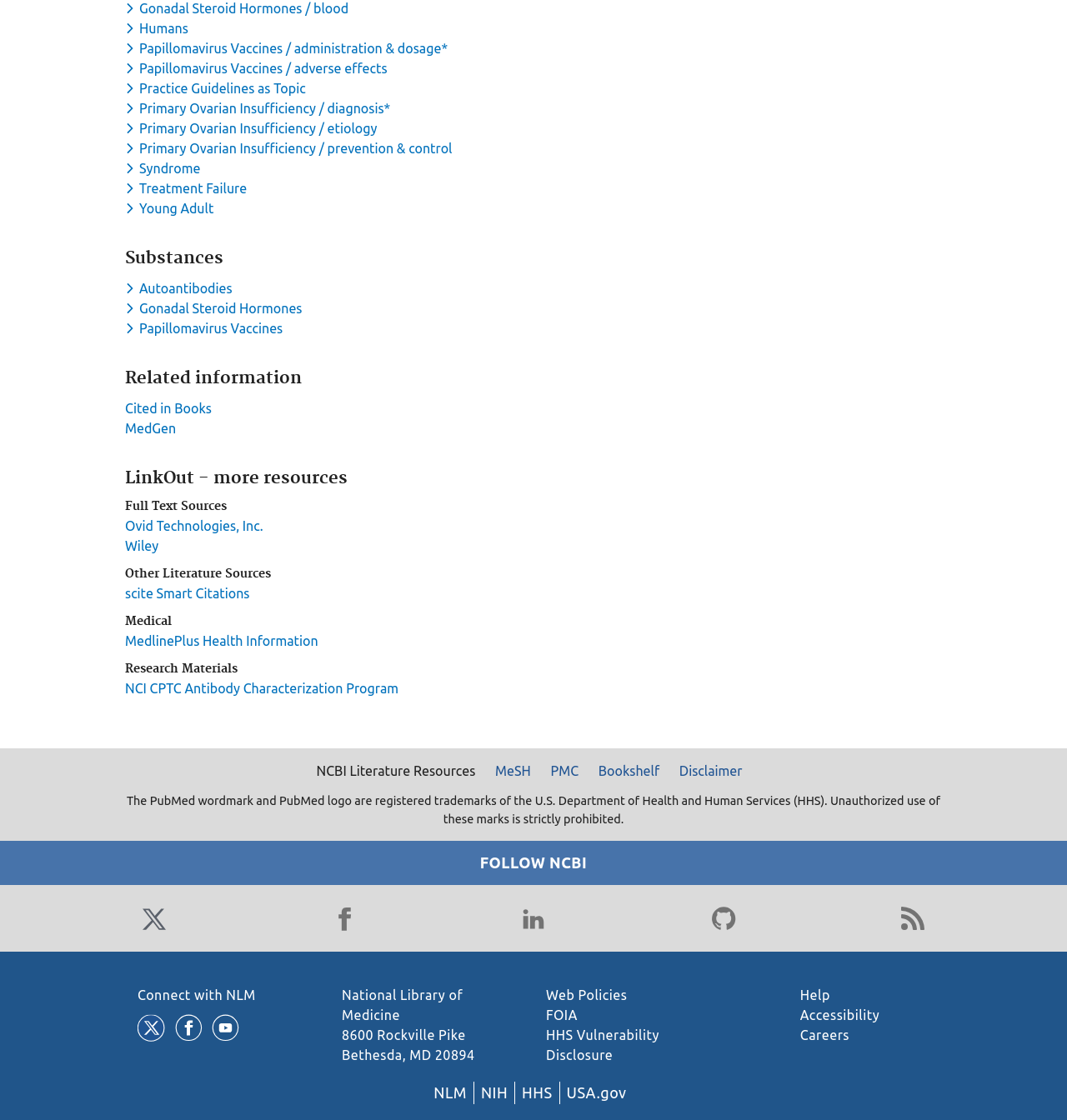Please provide a brief answer to the following inquiry using a single word or phrase:
How many social media links are there at the bottom of the page?

5